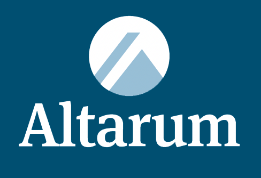Use the details in the image to answer the question thoroughly: 
What does the circular emblem above the text represent?

The caption explains that the circular emblem, which is partially filled with a light blue color, suggests a stylized mountain or peak that conveys a sense of progress and aspiration, indicating that the emblem represents progress and aspiration.